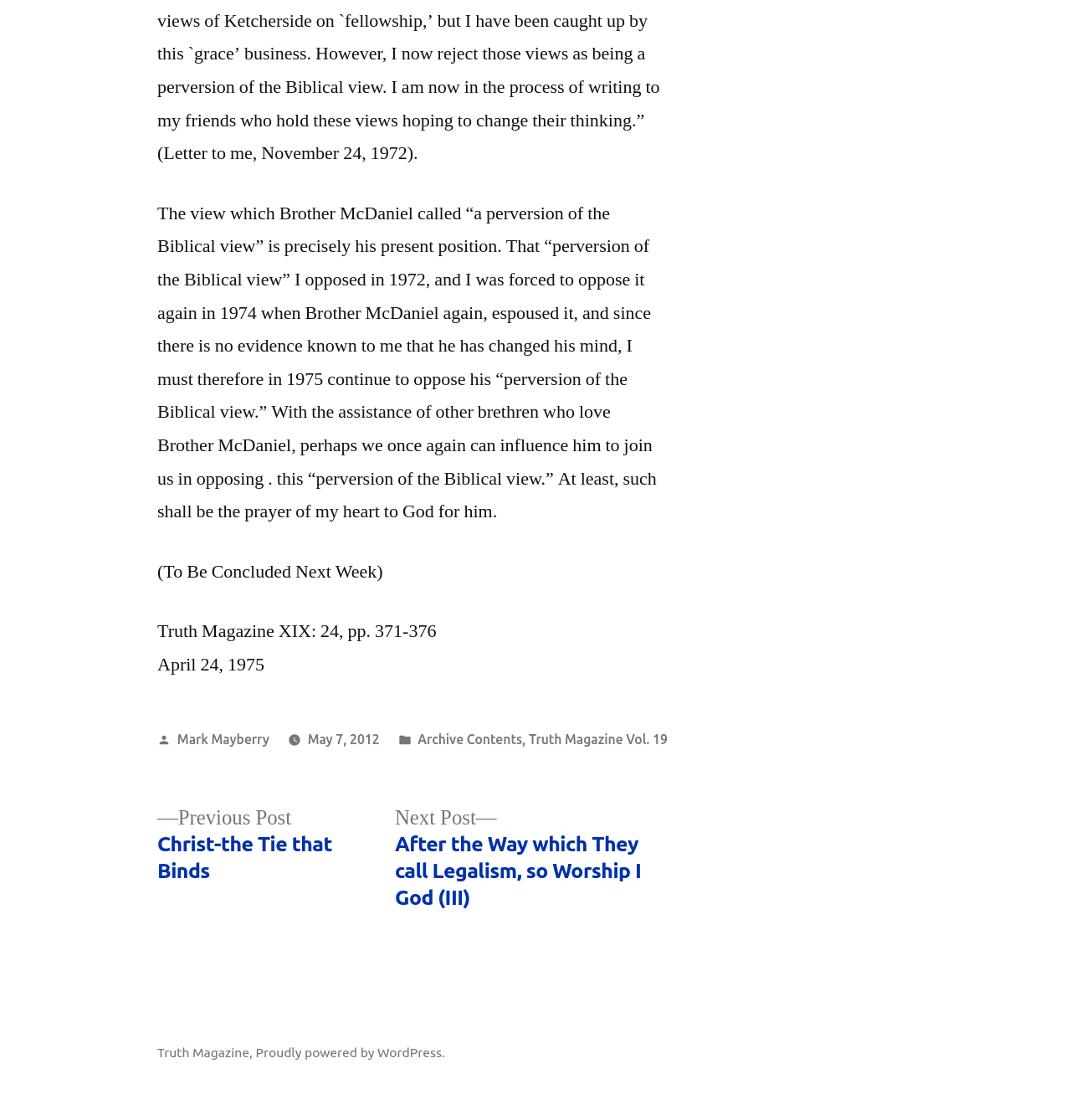Show the bounding box coordinates for the element that needs to be clicked to execute the following instruction: "View previous post". Provide the coordinates in the form of four float numbers between 0 and 1, i.e., [left, top, right, bottom].

[0.147, 0.719, 0.31, 0.79]